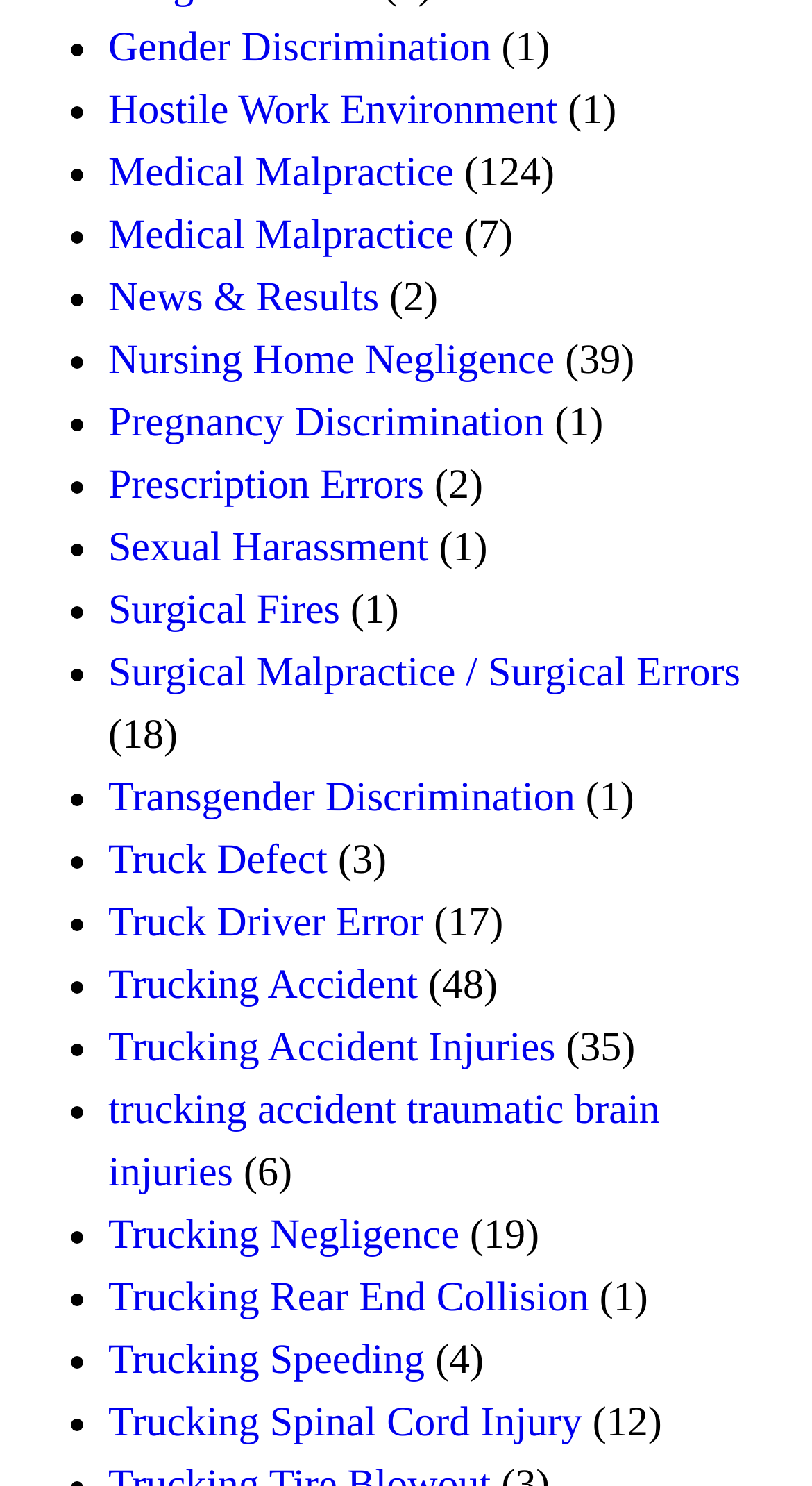How many topics have only one result?
Use the image to give a comprehensive and detailed response to the question.

I looked at the StaticText elements that contain numbers, and counted the ones that have exactly 1. I found 7 of them.